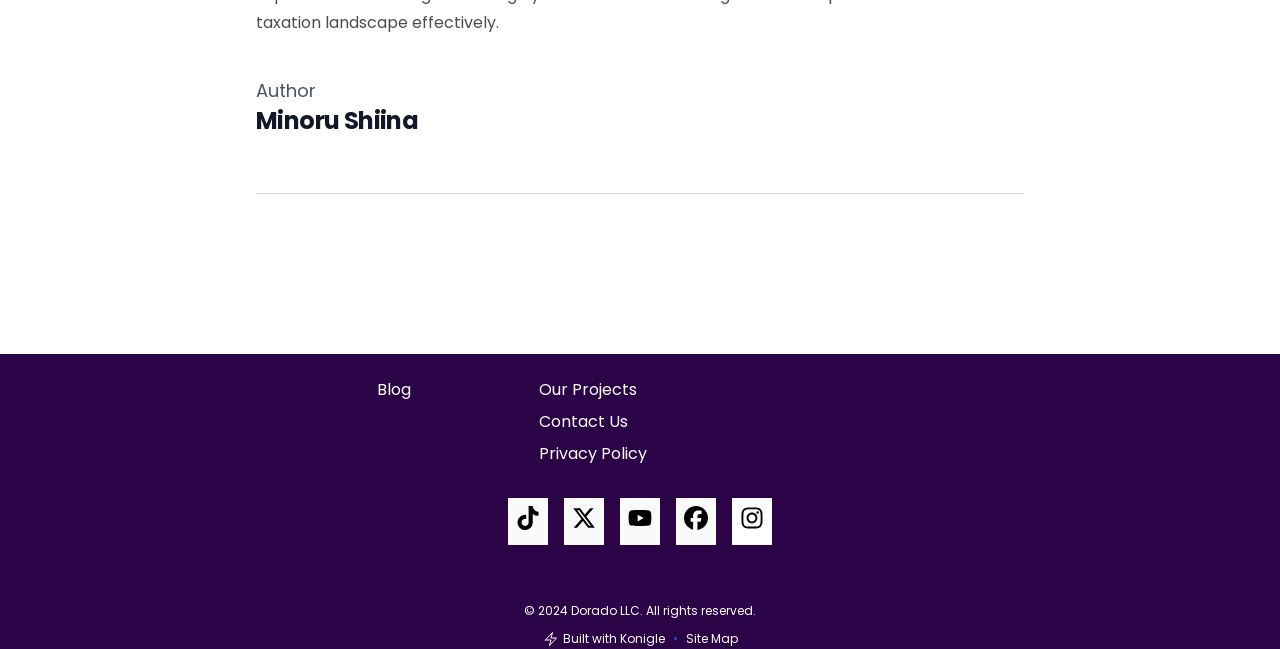How many navigation links are available?
Refer to the image and answer the question using a single word or phrase.

4